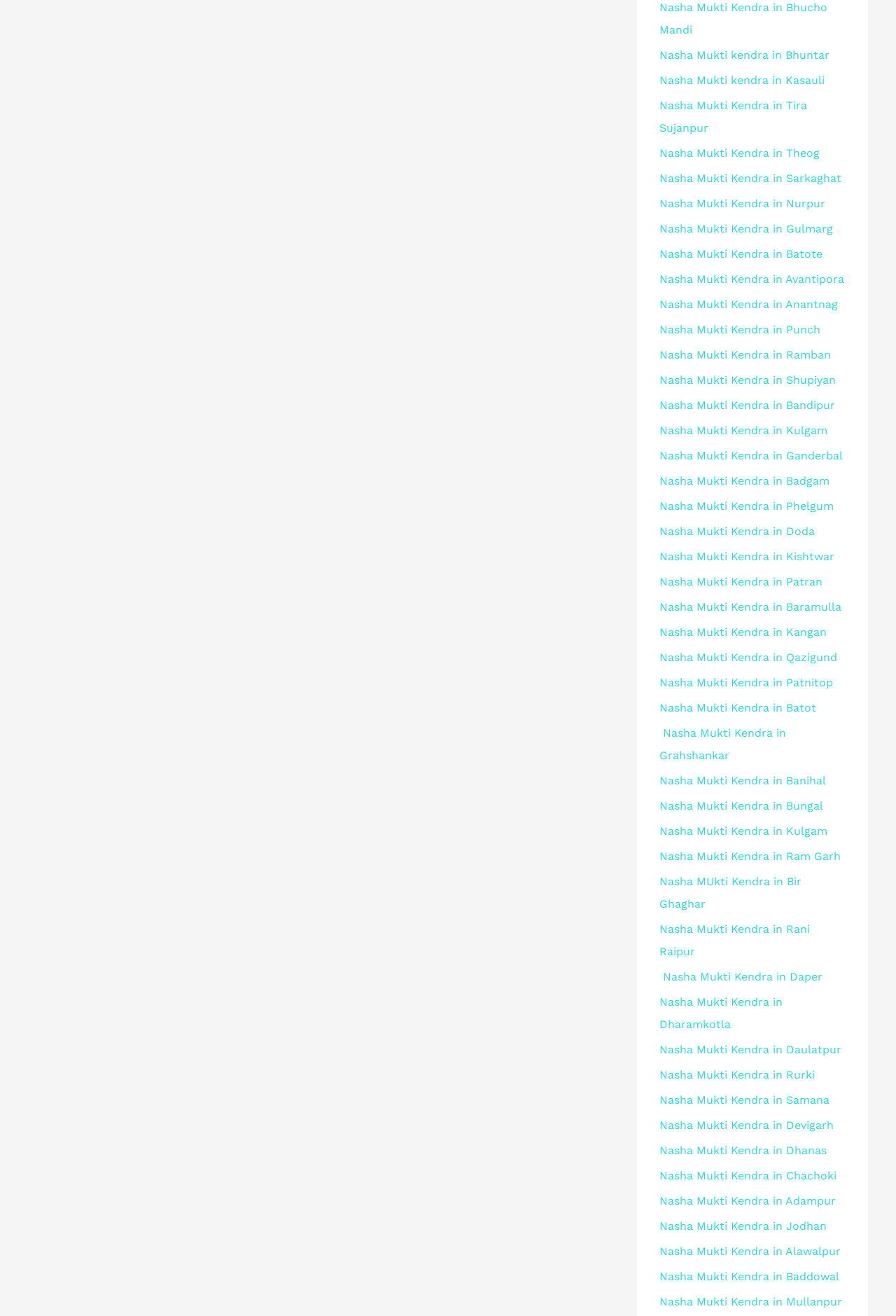Please find the bounding box coordinates of the element that you should click to achieve the following instruction: "Explore Nasha Mukti Kendra in Tira Sujanpur". The coordinates should be presented as four float numbers between 0 and 1: [left, top, right, bottom].

[0.736, 0.075, 0.901, 0.102]